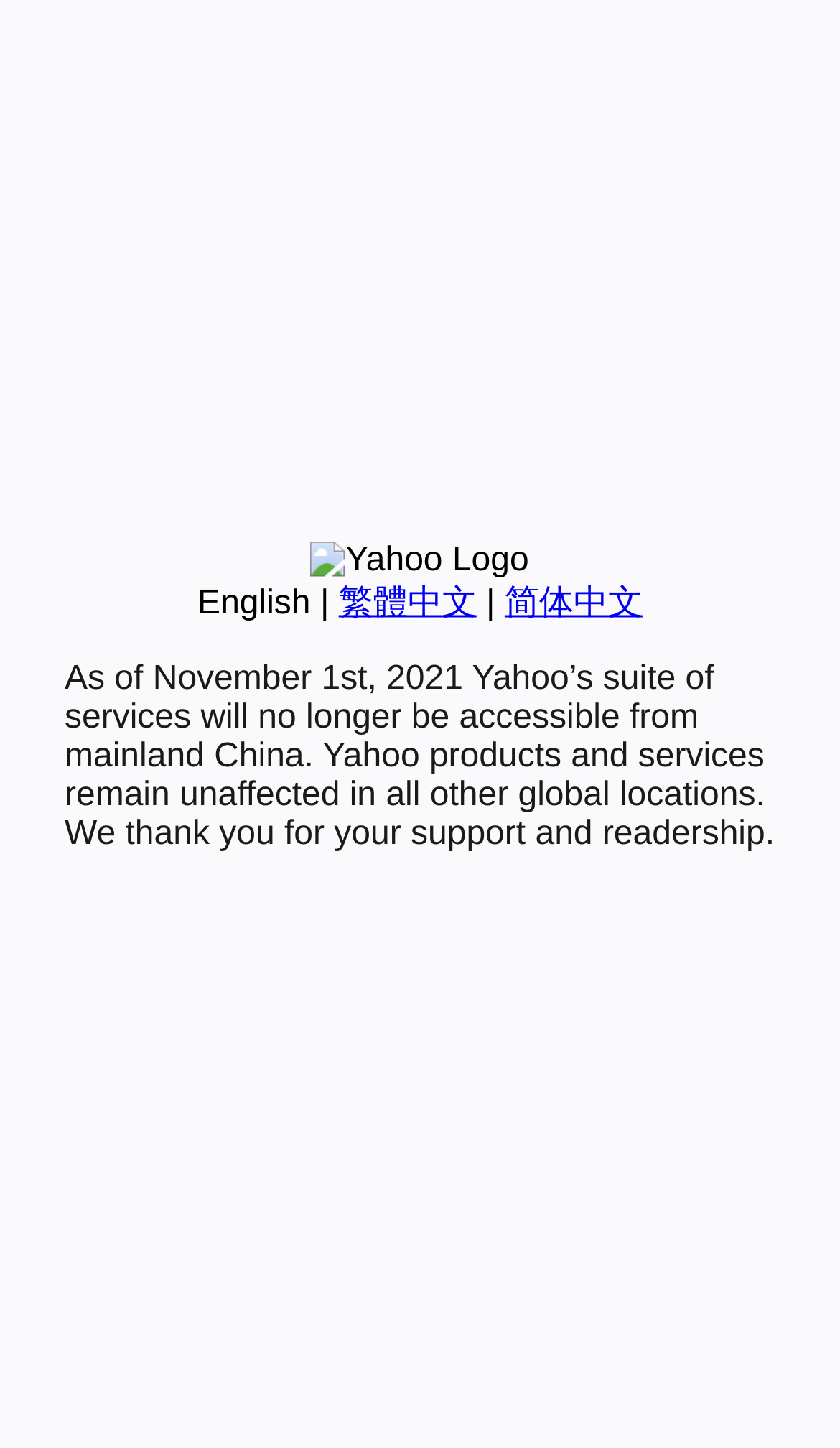Predict the bounding box coordinates of the UI element that matches this description: "繁體中文". The coordinates should be in the format [left, top, right, bottom] with each value between 0 and 1.

[0.403, 0.404, 0.567, 0.429]